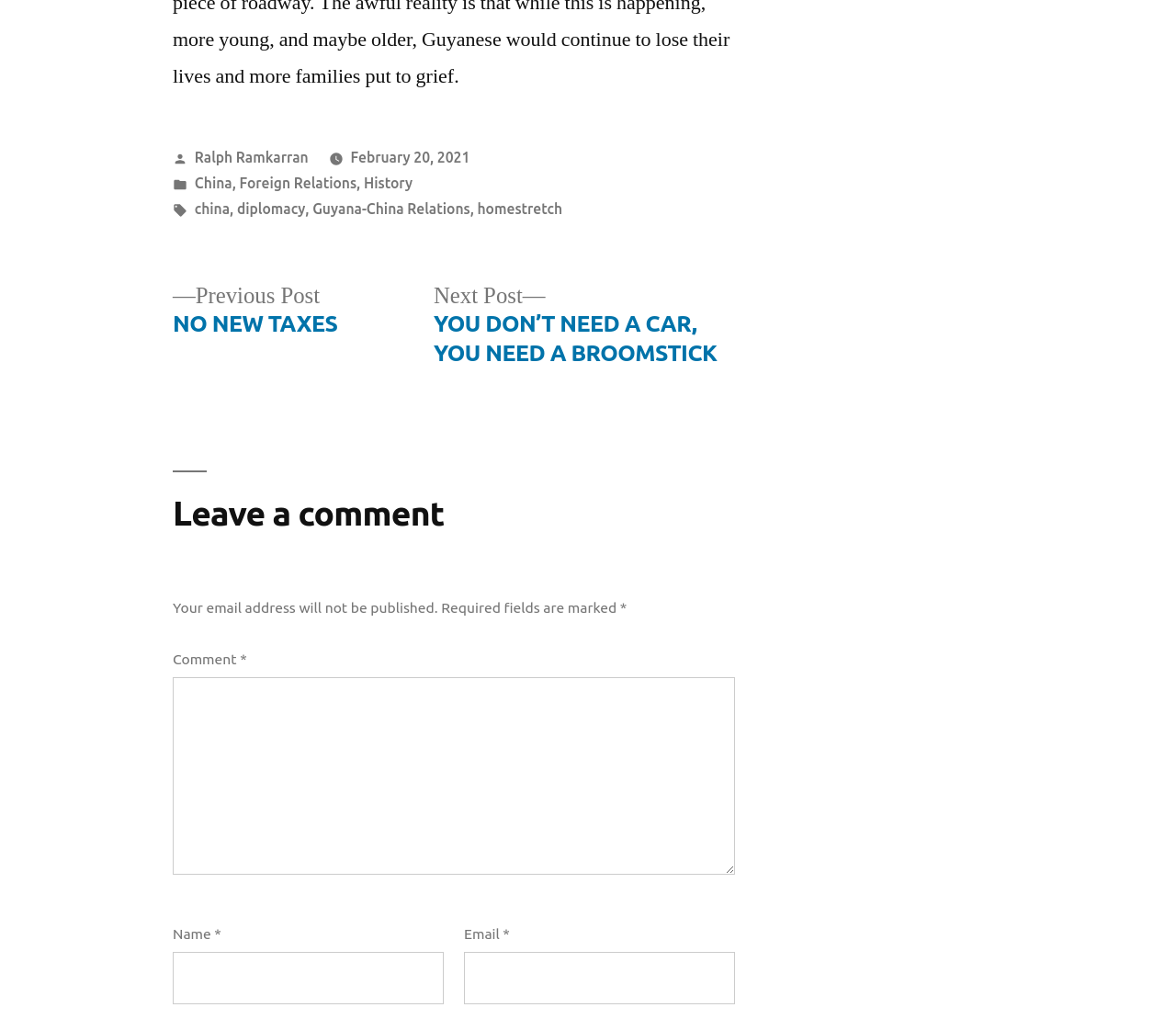What is the purpose of the textbox at the bottom?
Can you provide an in-depth and detailed response to the question?

The purpose of the textbox at the bottom can be inferred from the heading above it, which says 'Leave a comment', and the label of the textbox, which says 'Comment *'.